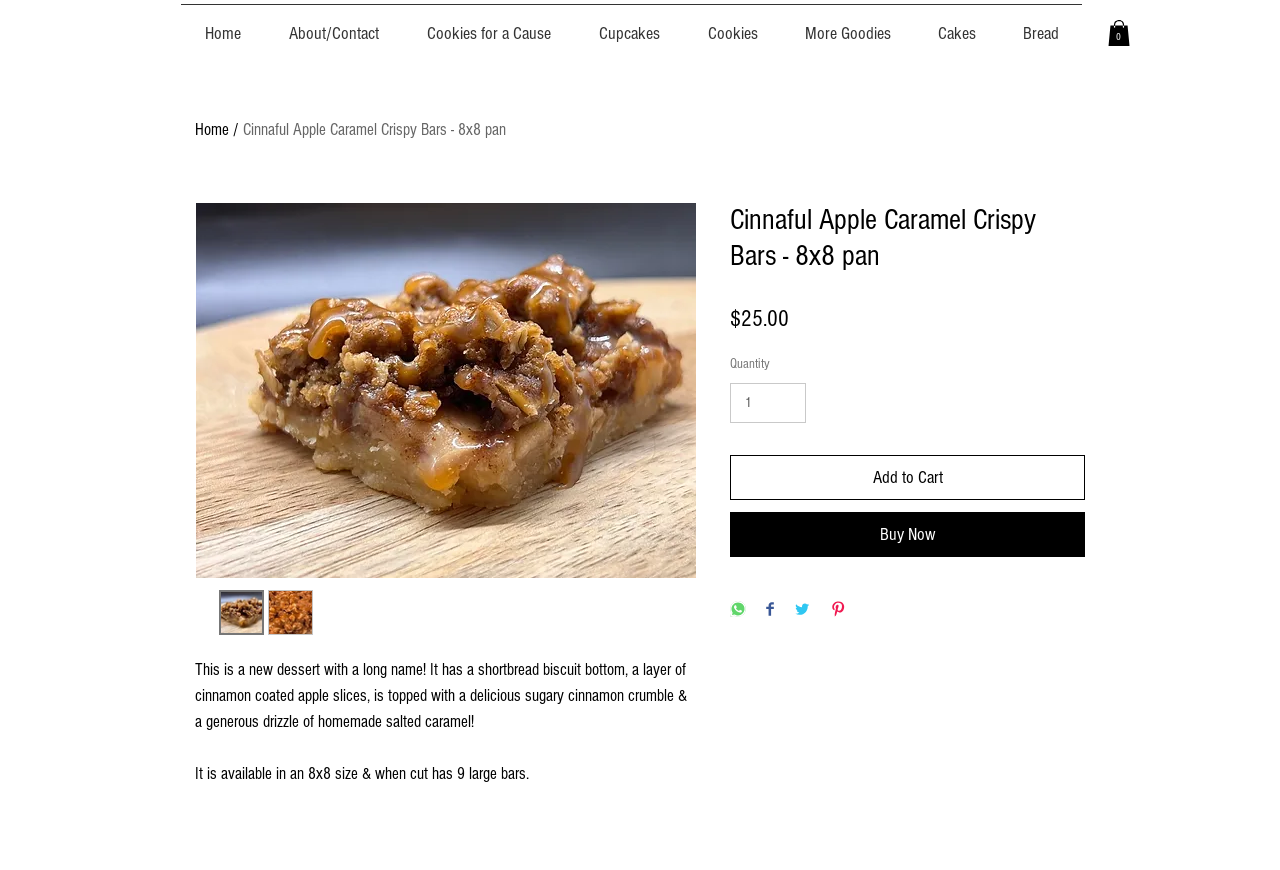Pinpoint the bounding box coordinates of the element that must be clicked to accomplish the following instruction: "Add to cart". The coordinates should be in the format of four float numbers between 0 and 1, i.e., [left, top, right, bottom].

[0.57, 0.523, 0.848, 0.575]